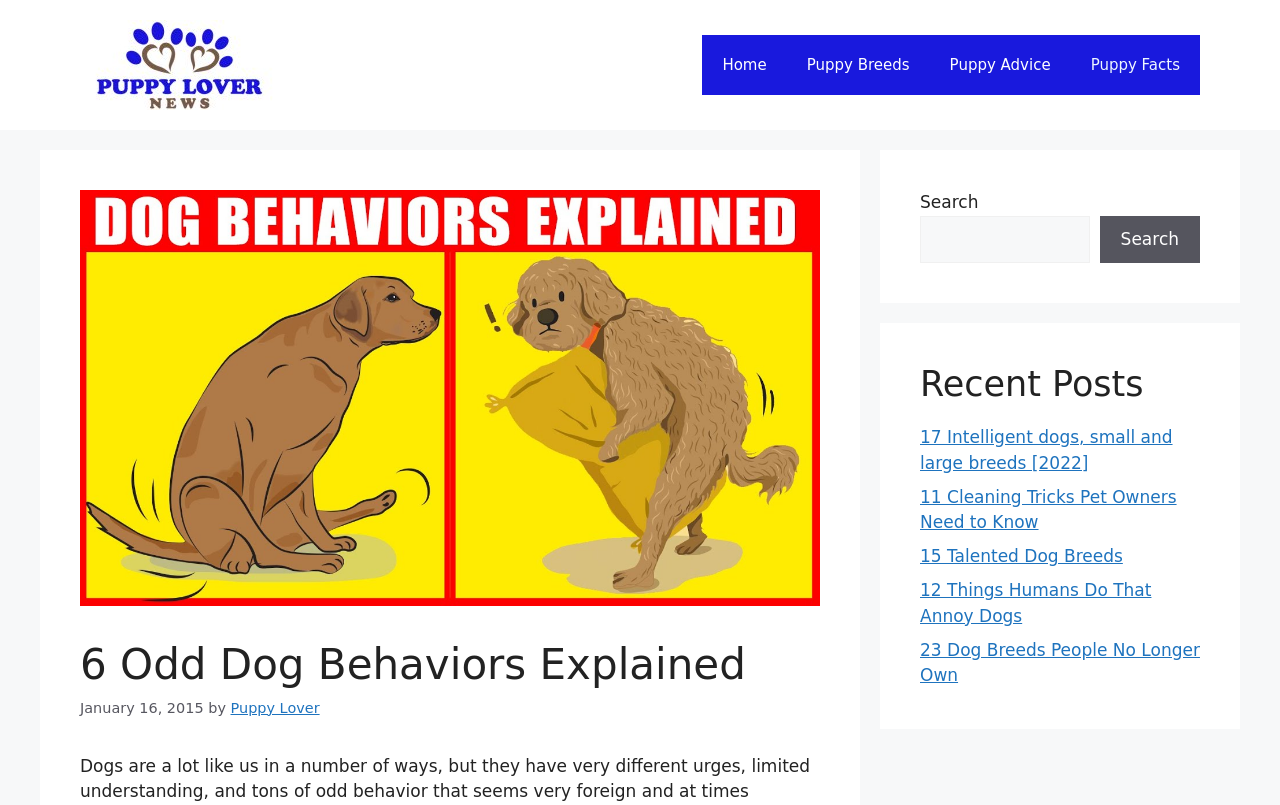Determine the bounding box coordinates for the area that should be clicked to carry out the following instruction: "Read 17 Intelligent dogs article".

[0.719, 0.53, 0.916, 0.587]